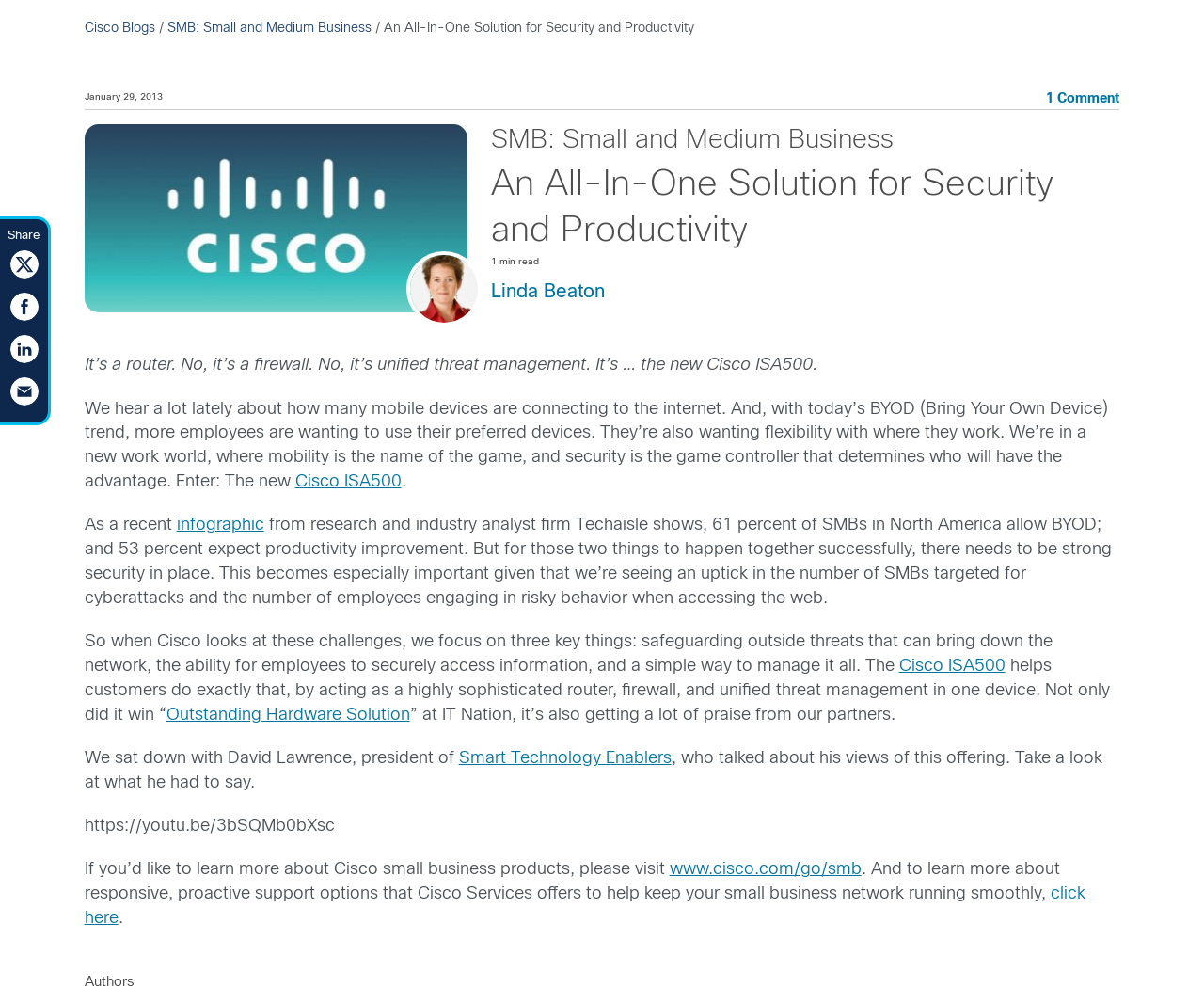Please specify the bounding box coordinates of the region to click in order to perform the following instruction: "Click on the link to Cisco Blogs".

[0.07, 0.023, 0.129, 0.035]